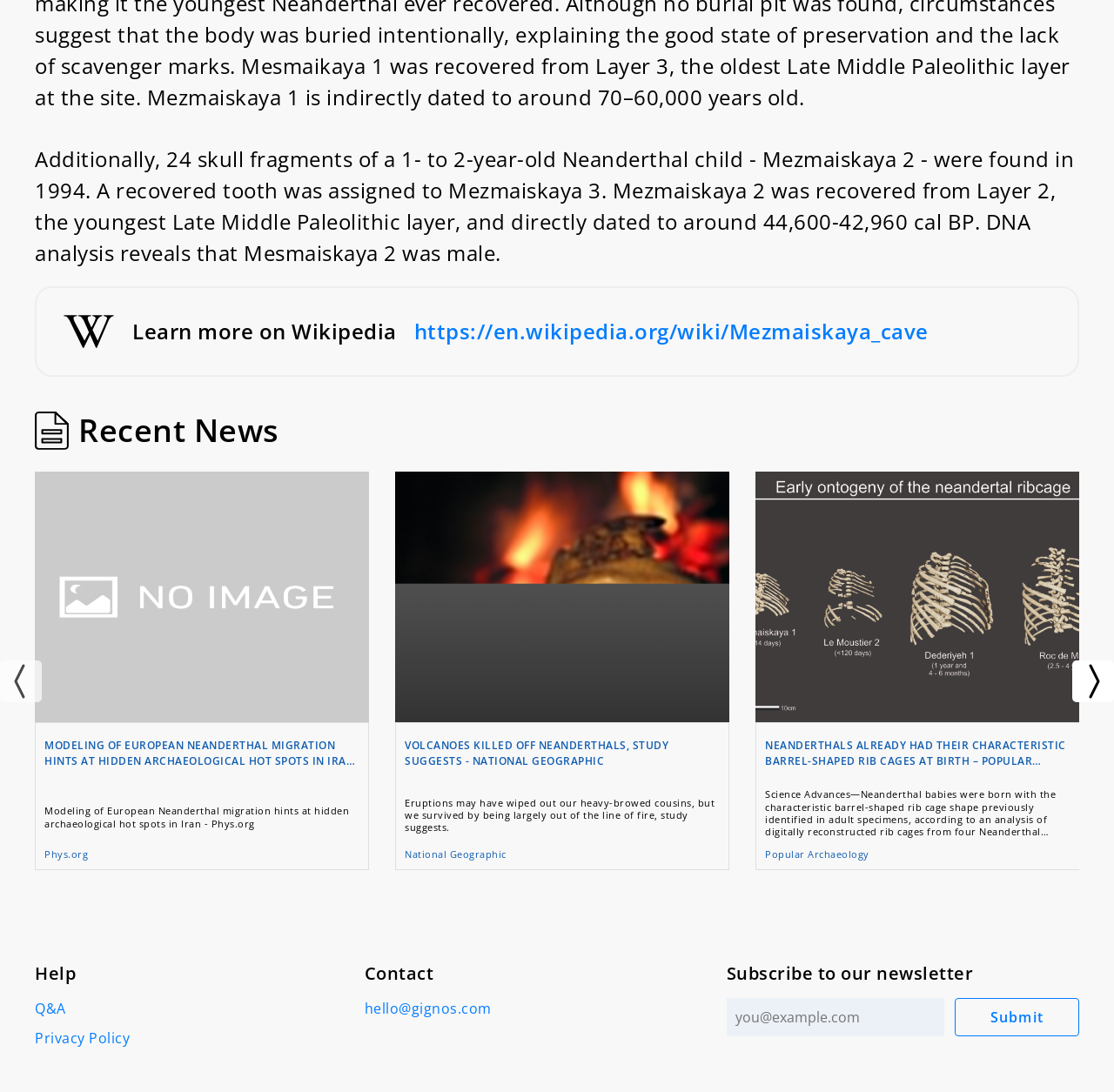Please provide a detailed answer to the question below by examining the image:
Is the Wikipedia logo present on the webpage?

The webpage contains an image with the description 'Wikipedia Logo', indicating that the Wikipedia logo is present on the webpage.